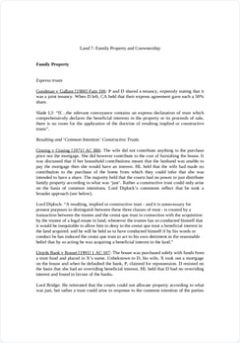What type of material is this document likely to be?
Using the image as a reference, give an elaborate response to the question.

The format and content of the document suggest that it is likely part of educational material or notes, possibly for students or legal professionals studying family property law. The inclusion of references to cases, legal principles, and detailed analysis of concepts such as express trusts and party responsibilities also support this conclusion.